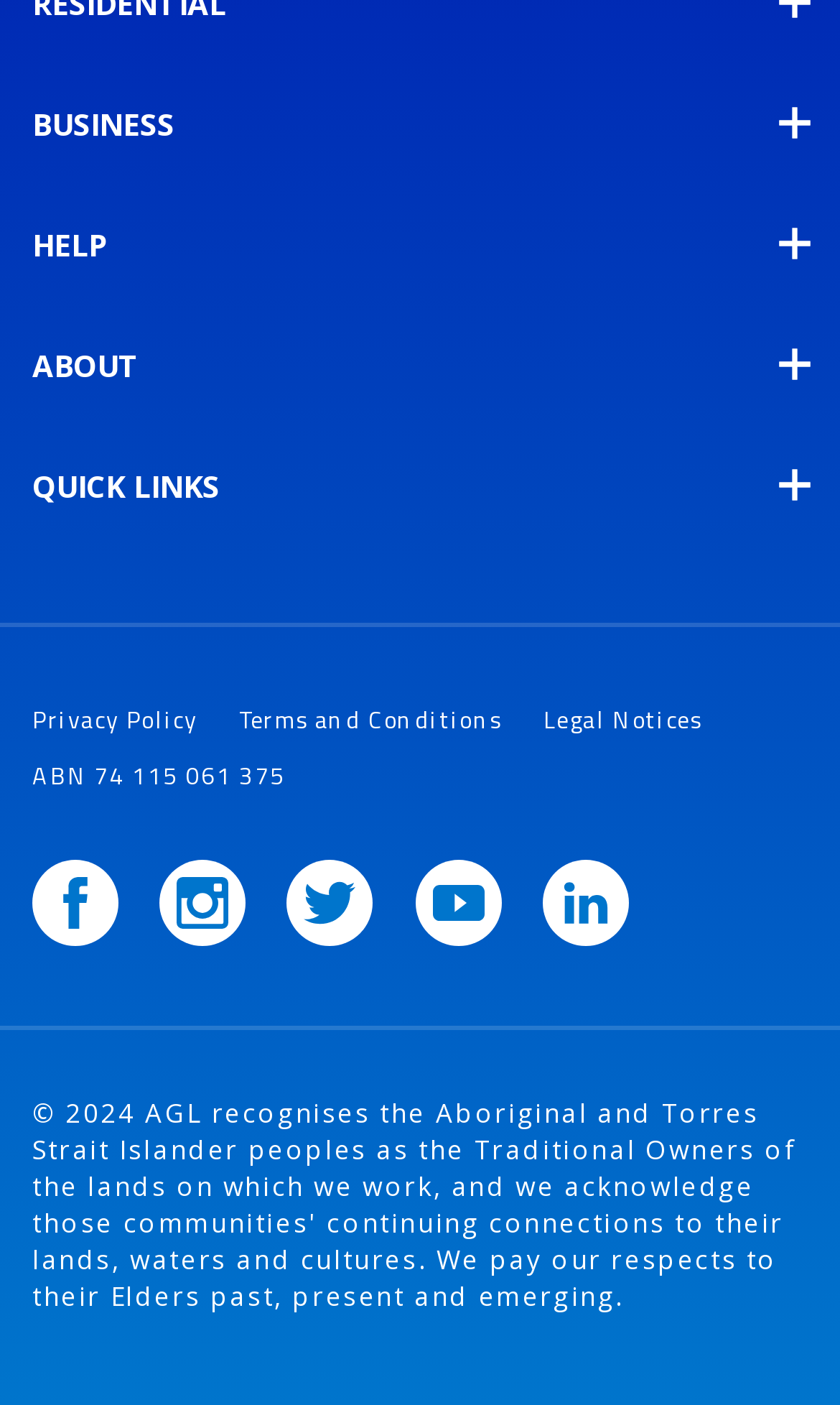Determine the bounding box coordinates in the format (top-left x, top-left y, bottom-right x, bottom-right y). Ensure all values are floating point numbers between 0 and 1. Identify the bounding box of the UI element described by: Legal Notices

[0.647, 0.498, 0.835, 0.527]